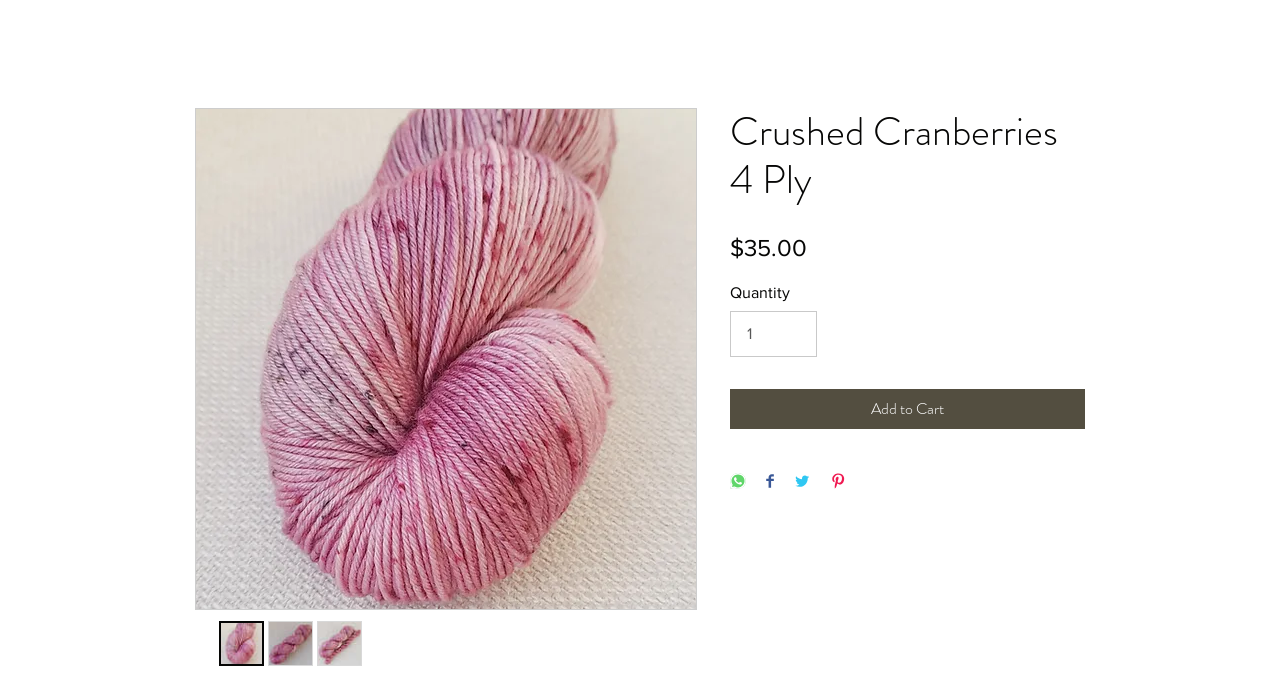Given the element description: "input value="1" aria-label="Quantity" value="1"", predict the bounding box coordinates of this UI element. The coordinates must be four float numbers between 0 and 1, given as [left, top, right, bottom].

[0.57, 0.454, 0.638, 0.521]